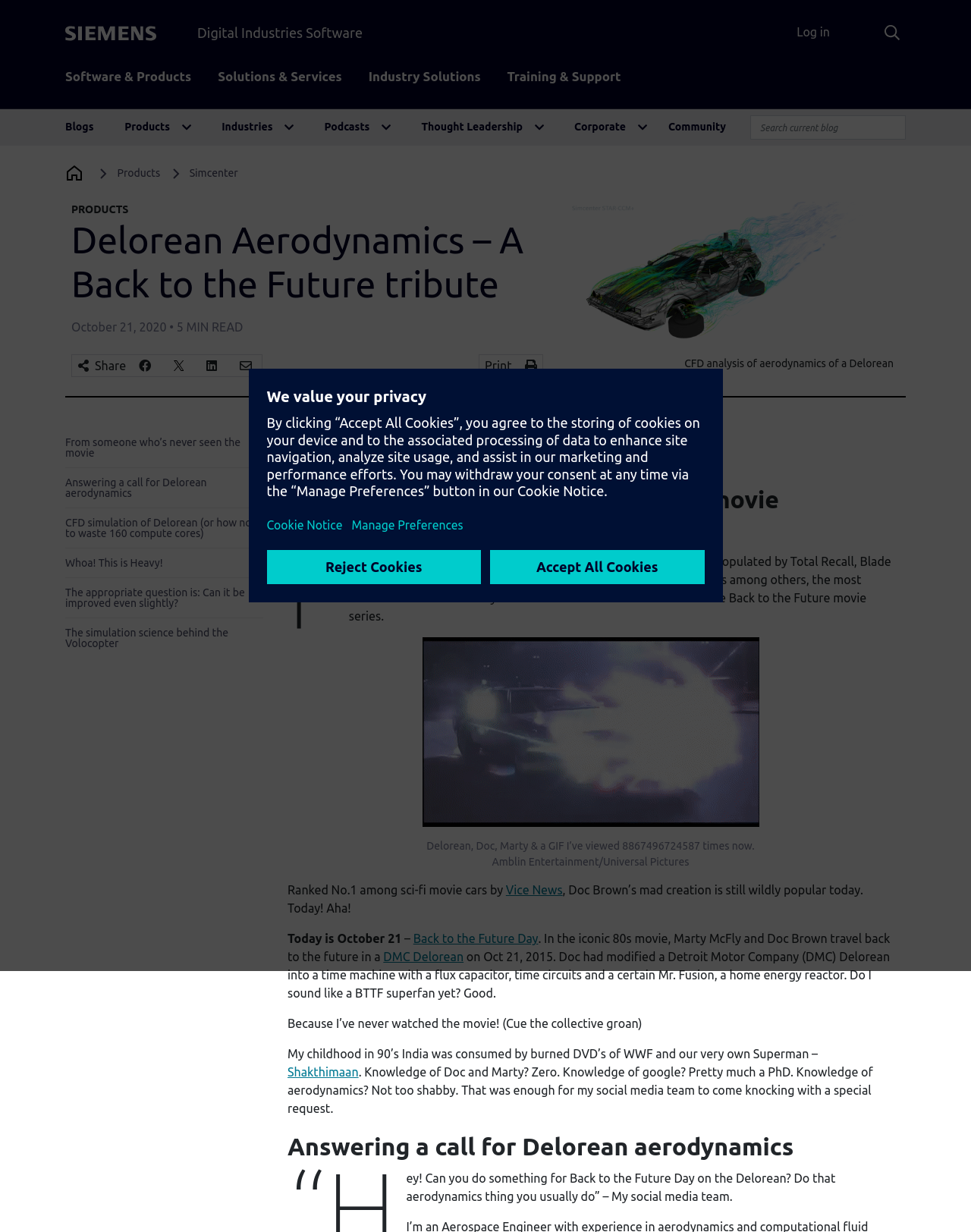What is the name of the author of the blog post?
Examine the image and give a concise answer in one word or a short phrase.

Prashanth Shankara